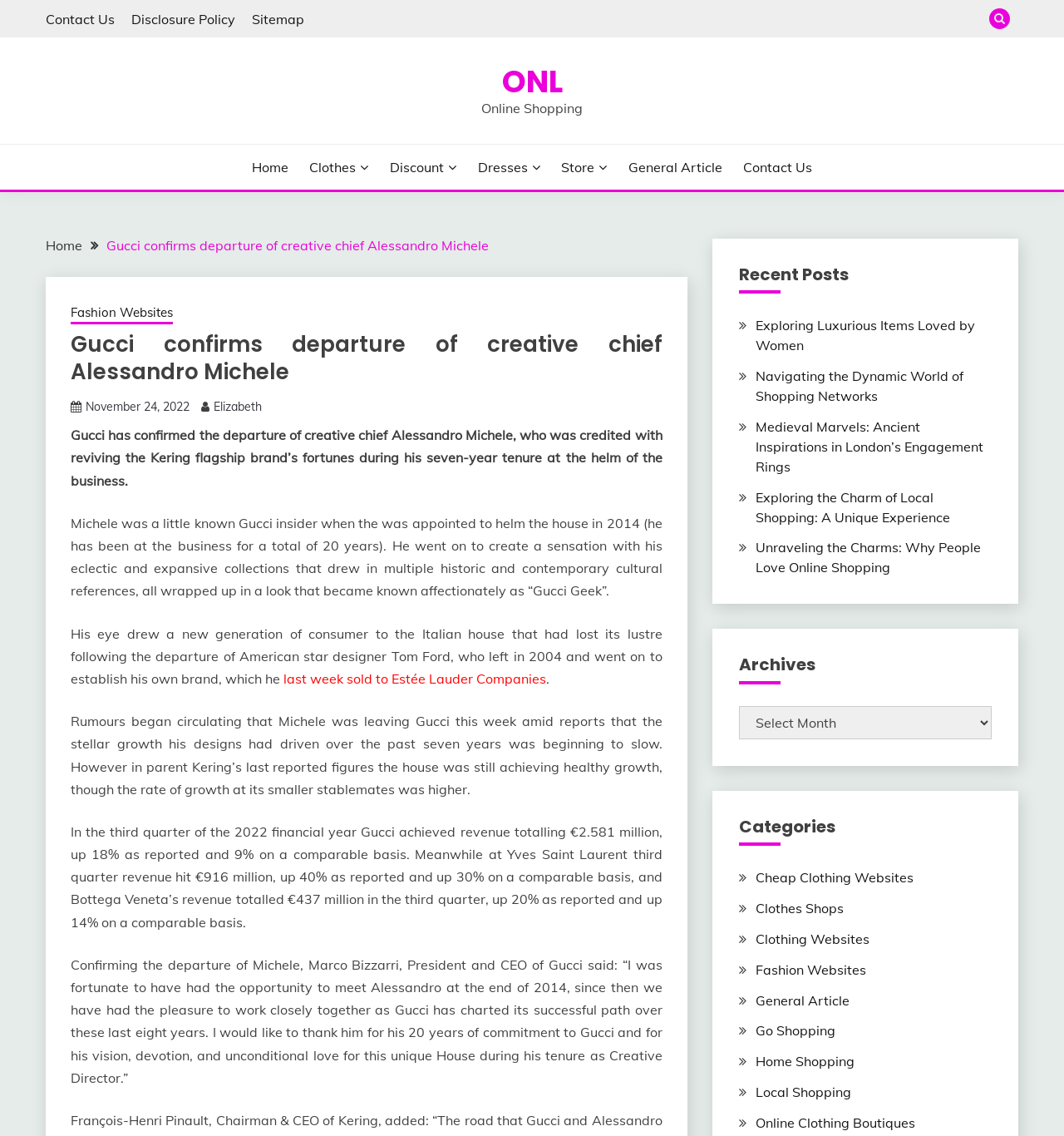Please find the bounding box coordinates of the element's region to be clicked to carry out this instruction: "Read Recent Posts".

[0.694, 0.233, 0.932, 0.259]